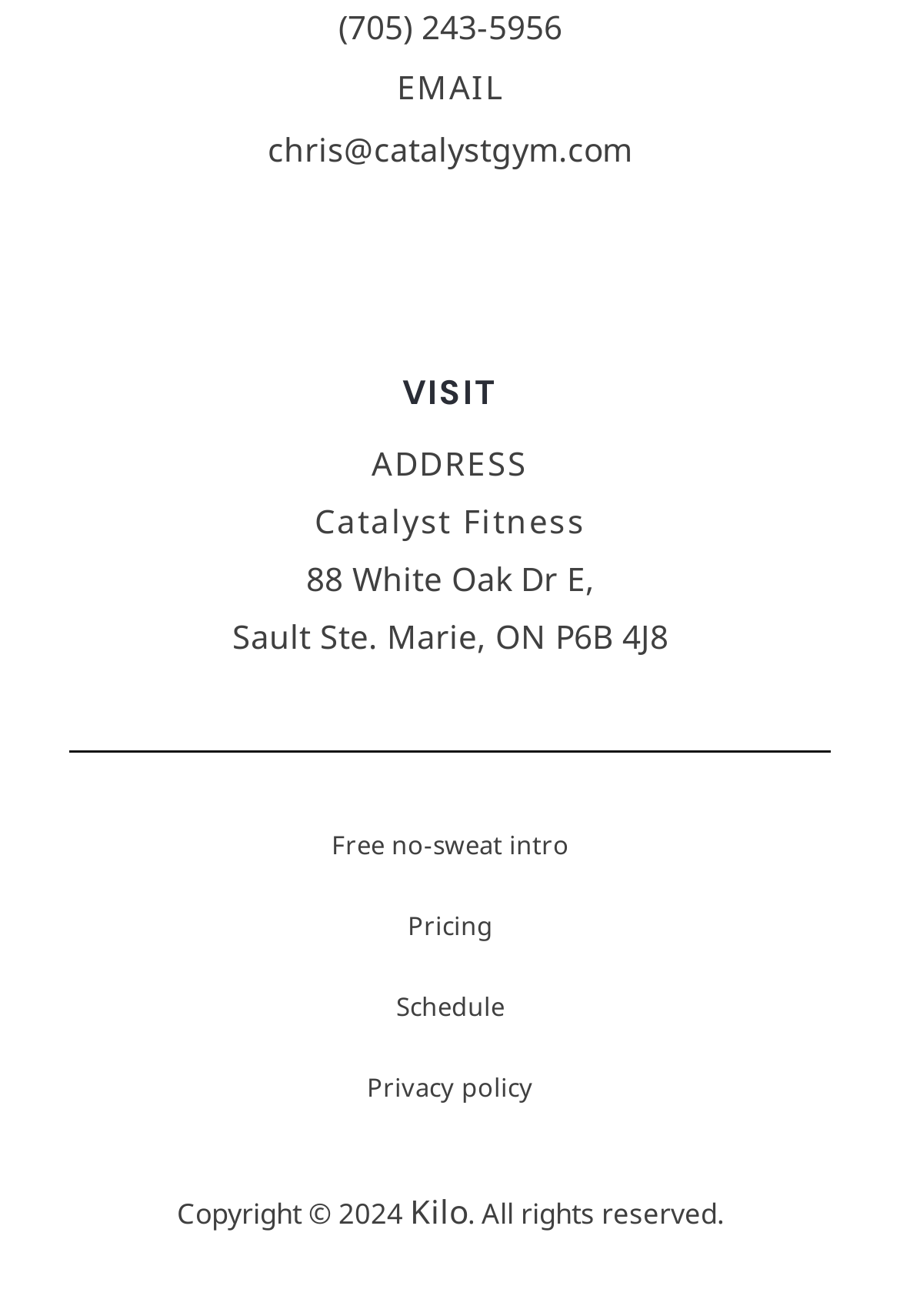Can you find the bounding box coordinates of the area I should click to execute the following instruction: "Visit the gym location"?

[0.077, 0.374, 0.923, 0.506]